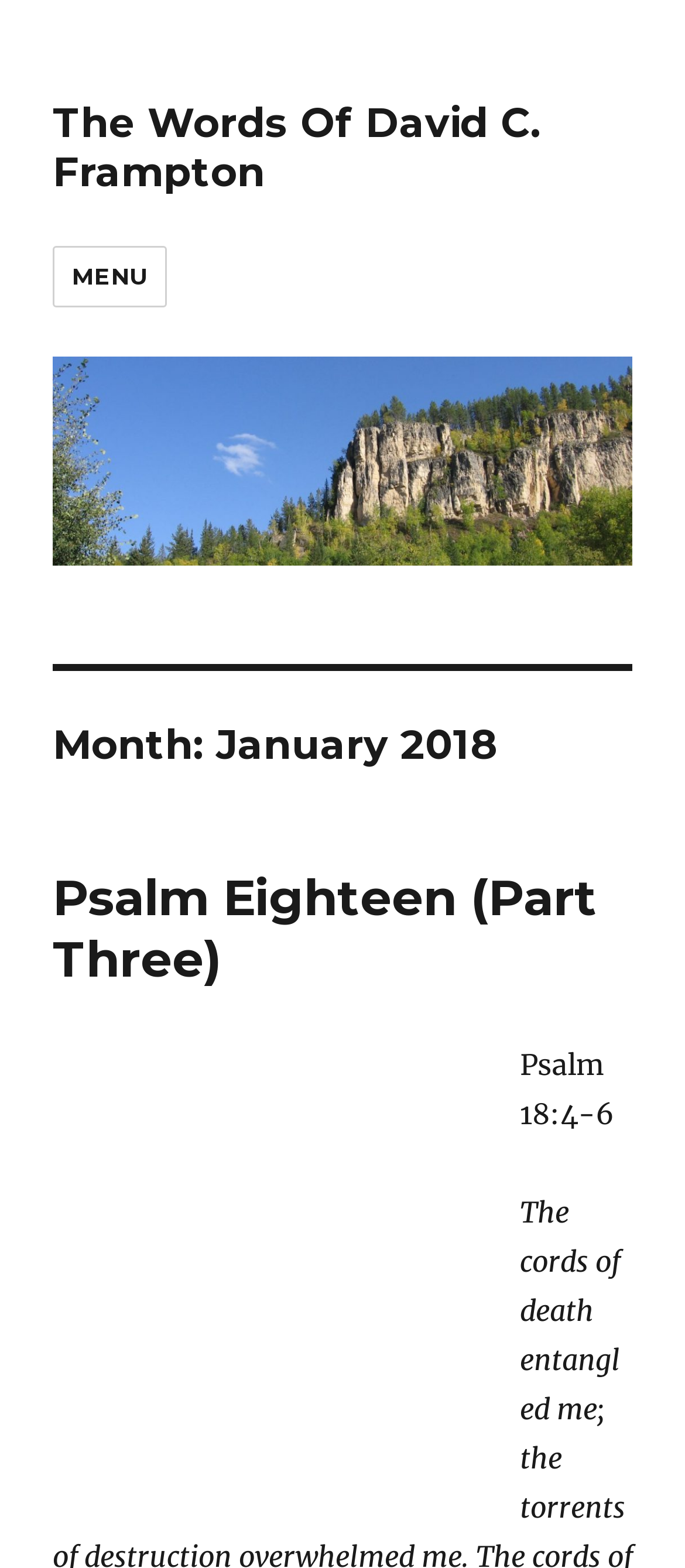Provide an in-depth caption for the elements present on the webpage.

The webpage is a blog post titled "January 2018 – The Words Of David C. Frampton". At the top left, there is a link to the blog's main page, "The Words Of David C. Frampton". Next to it, there is a button labeled "MENU" that controls the site's navigation and social media links. 

Below the button, there is another link to the blog's main page, accompanied by an image with the same title. Underneath the image, there is a header section that displays the month and year of the post, "Month: January 2018". 

Further down, there is a subheading "Psalm Eighteen (Part Three)" with a link to the same title. Below the subheading, there is a passage of text quoting Psalm 18:4-6.